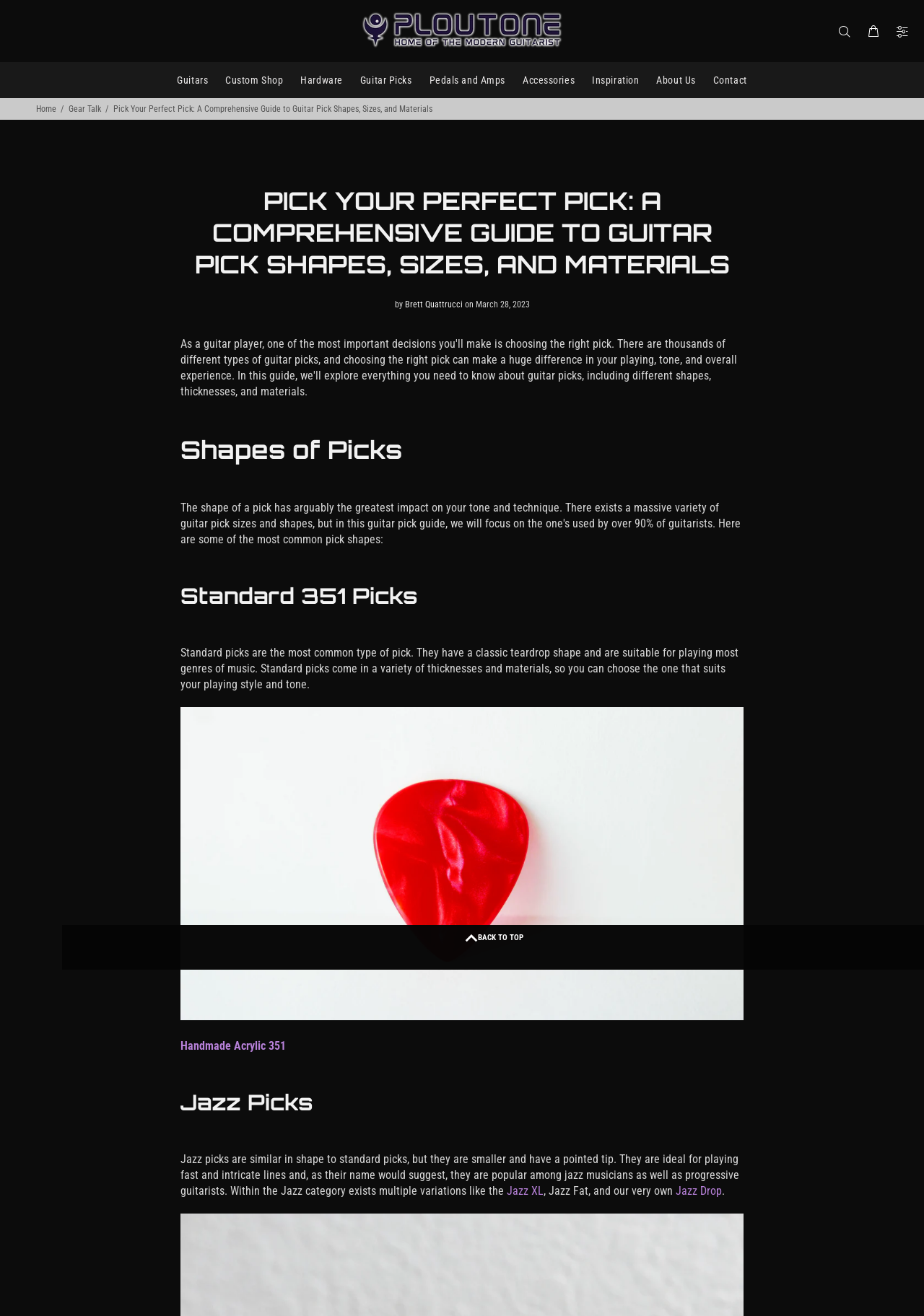Explain the contents of the webpage comprehensively.

This webpage is a comprehensive guide to guitar pick shapes, sizes, and materials. At the top, there is a navigation menu with links to various sections of the website, including "Guitars", "Custom Shop", "Hardware", "Guitar Picks", "Pedals and Amps", "Accessories", "Inspiration", "About Us", and "Contact". Below the navigation menu, there is a heading that reads "Pick Your Perfect Pick: A Comprehensive Guide to Guitar Pick Shapes, Sizes, and Materials".

The main content of the webpage is divided into sections, each with a heading. The first section is "Shapes of Picks", which is followed by a sub-section on "Standard 351 Picks". This sub-section includes a paragraph of text that describes standard picks, their characteristics, and their suitability for playing different genres of music. Below the text, there is an image of a guitar pick, specifically a "GT Plectrums Handmade Acrylic Guitar Pick". There is also a link to "Handmade Acrylic 351" below the image.

The next section is on "Jazz Picks", which includes a heading and a paragraph of text that describes the characteristics of jazz picks, their ideal use, and their popularity among jazz musicians and progressive guitarists. Within this section, there are links to variations of jazz picks, including "Jazz XL", "Jazz Fat", and "Jazz Drop".

At the bottom right corner of the webpage, there is a button that reads "BACK TO TOP", which allows users to quickly navigate back to the top of the webpage.